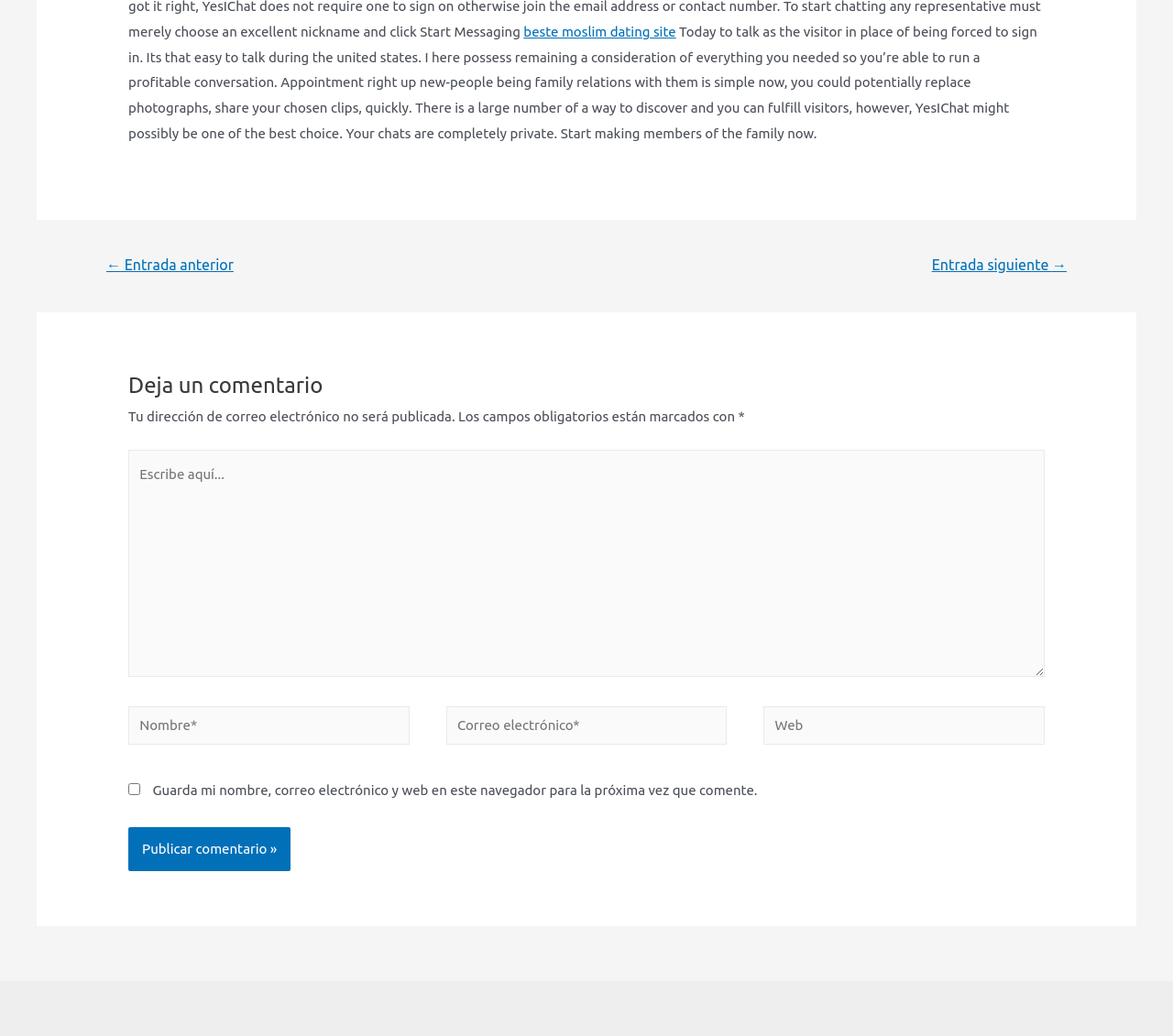Please locate the bounding box coordinates of the element that should be clicked to complete the given instruction: "Click on the 'Entrada anterior' link".

[0.072, 0.241, 0.218, 0.274]